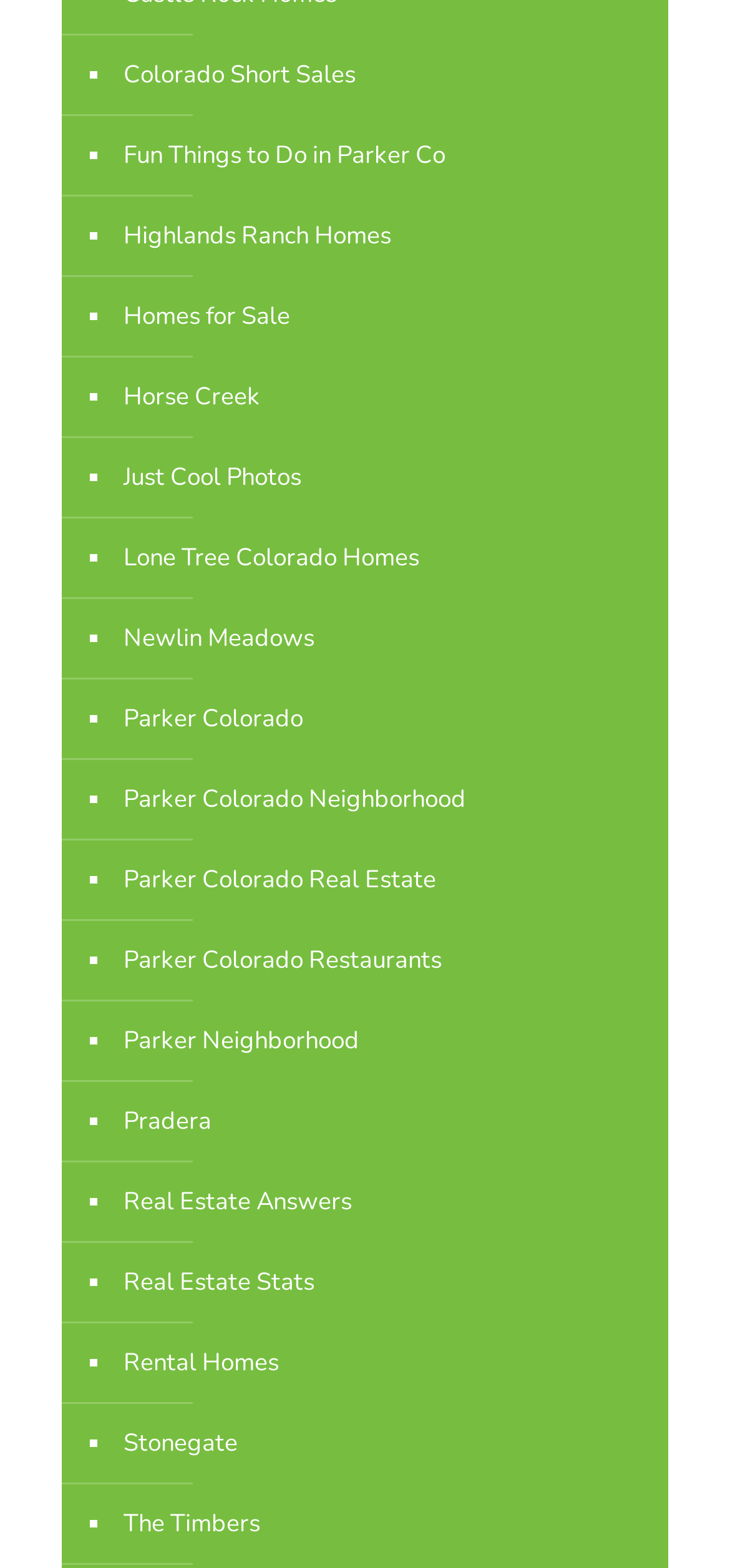Please locate the bounding box coordinates for the element that should be clicked to achieve the following instruction: "Check out The Timbers". Ensure the coordinates are given as four float numbers between 0 and 1, i.e., [left, top, right, bottom].

[0.162, 0.947, 0.356, 0.998]